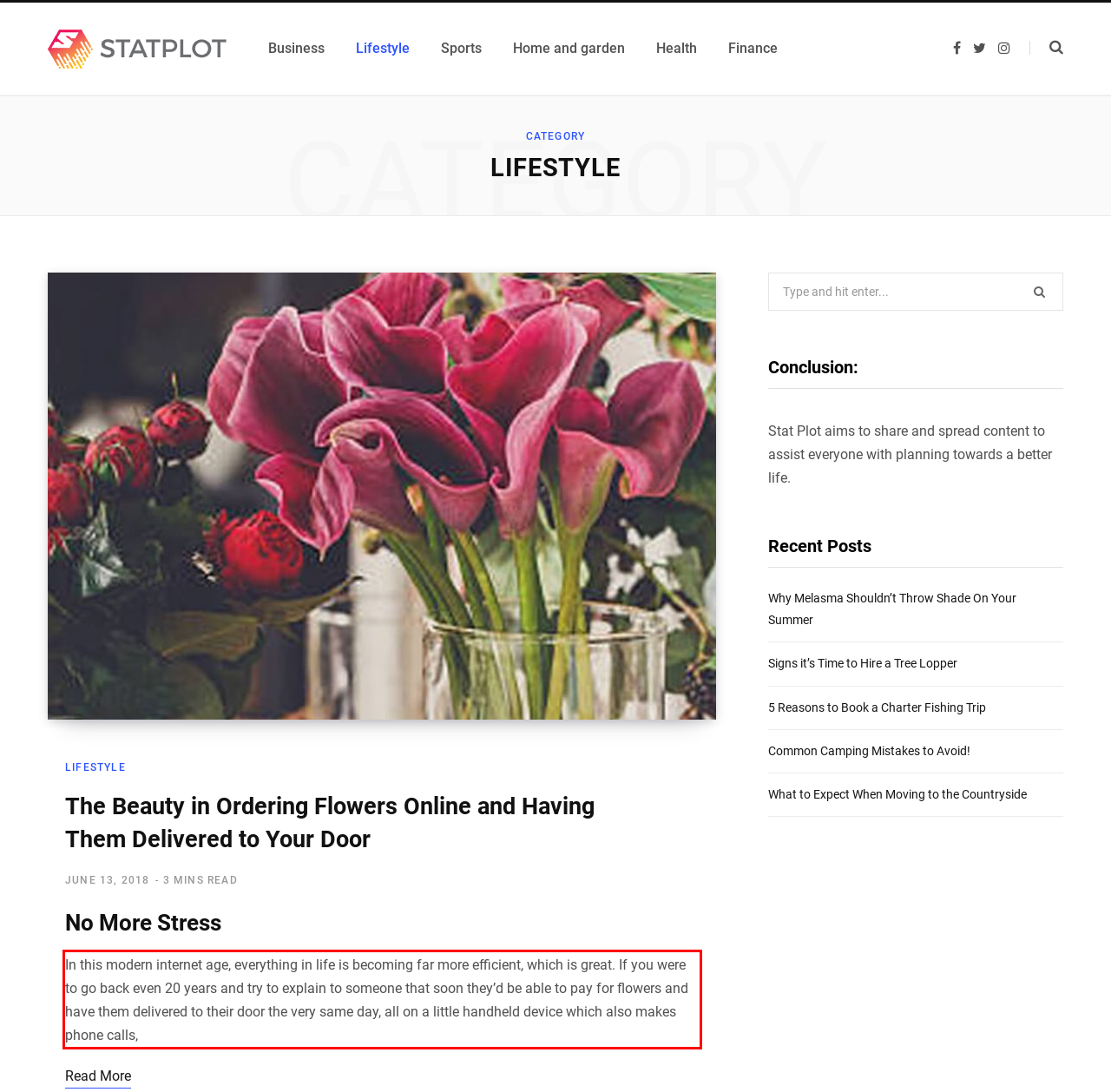Your task is to recognize and extract the text content from the UI element enclosed in the red bounding box on the webpage screenshot.

In this modern internet age, everything in life is becoming far more efficient, which is great. If you were to go back even 20 years and try to explain to someone that soon they’d be able to pay for flowers and have them delivered to their door the very same day, all on a little handheld device which also makes phone calls,